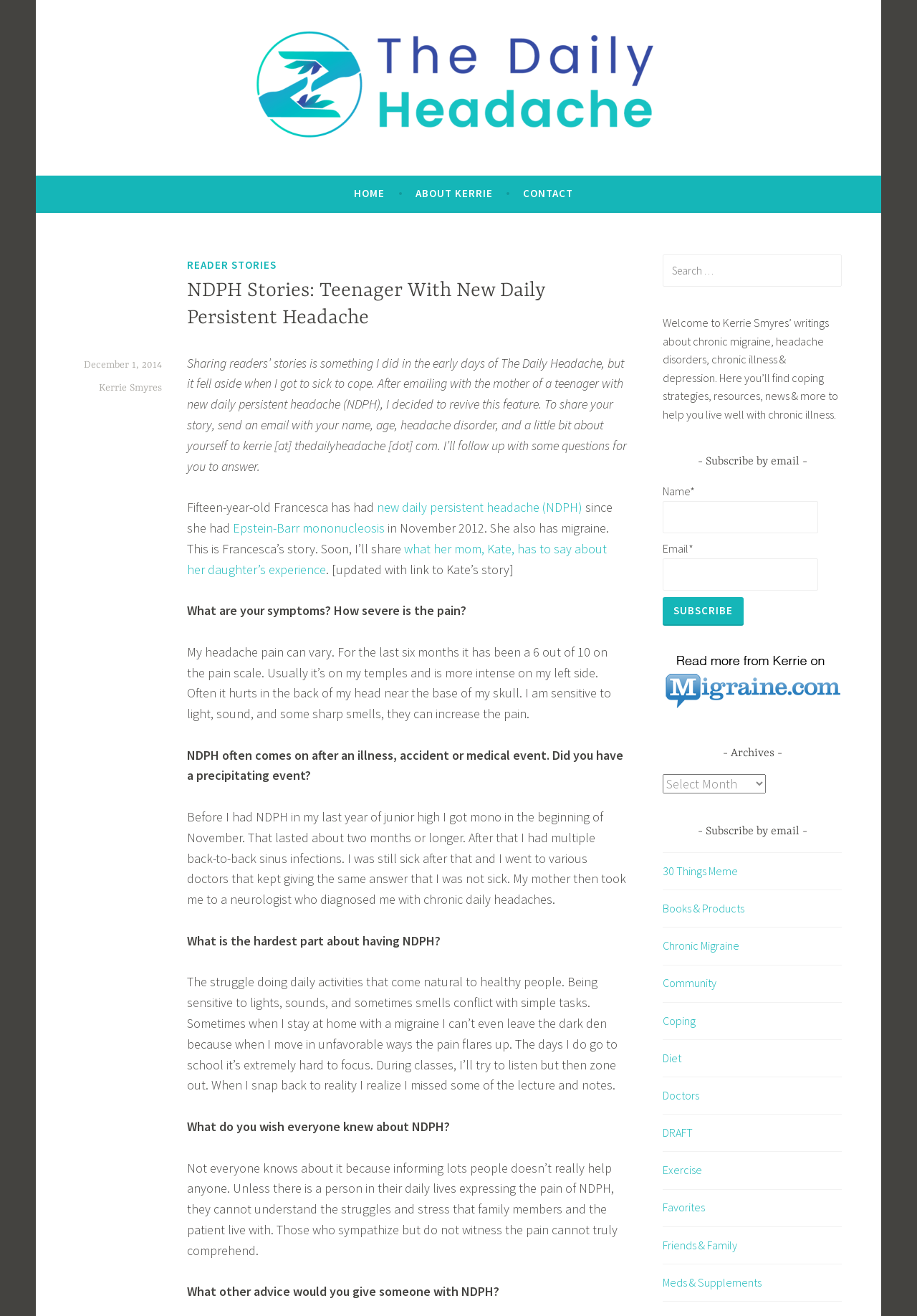Produce an elaborate caption capturing the essence of the webpage.

This webpage is about a teenager's story of living with new daily persistent headache (NDPH) and migraine. At the top, there is a header section with a link to "The Daily Headache" and an image with the same name. Below this, there is a navigation menu with links to "HOME", "ABOUT KERRIE", and "CONTACT".

The main content of the page is divided into sections. The first section has a heading "NDPH Stories: Teenager With New Daily Persistent Headache" and a brief introduction to the story. Below this, there is a section with a link to "READER STORIES" and a heading with the same title as the page.

The main story is presented in a question-and-answer format. The questions are in bold font, and the answers are written in a conversational tone. The story is about a 15-year-old girl named Francesca who has been experiencing NDPH and migraine since 2012. She shares her symptoms, how she got diagnosed, and the challenges she faces in her daily life.

On the right side of the page, there is a search bar and a section with a heading "Welcome to Kerrie Smyres' writings about chronic migraine, headache disorders, chronic illness & depression." Below this, there is a subscription form where visitors can enter their name and email address to subscribe to the blog.

Further down the page, there are links to archives, categories, and other related topics. There are also several links to other articles and resources on the website. Overall, the webpage is dedicated to sharing the story of a teenager living with NDPH and migraine, and providing resources and support for others who may be experiencing similar conditions.